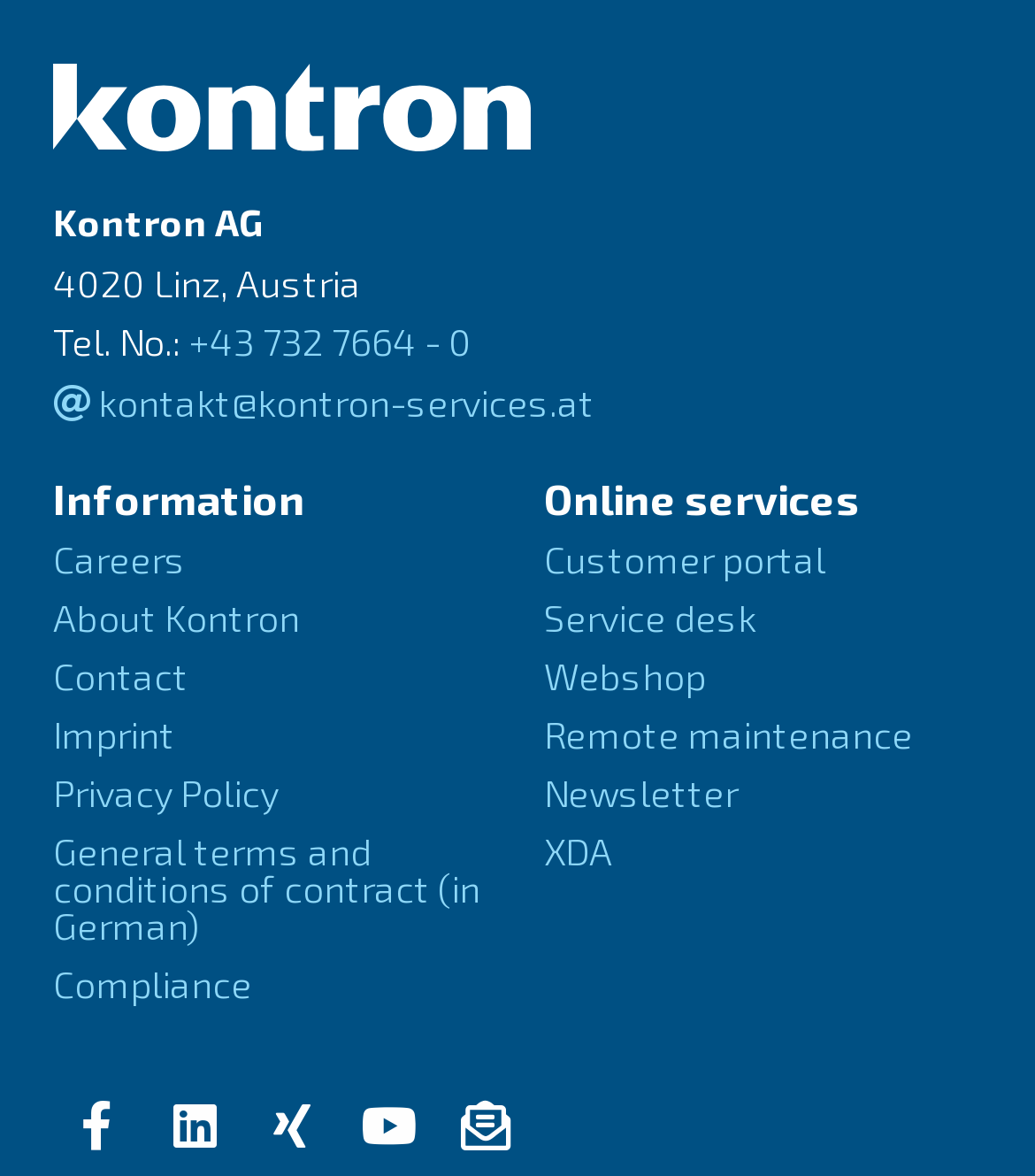Determine the bounding box coordinates of the region to click in order to accomplish the following instruction: "Visit imprint page". Provide the coordinates as four float numbers between 0 and 1, specifically [left, top, right, bottom].

[0.051, 0.6, 0.474, 0.649]